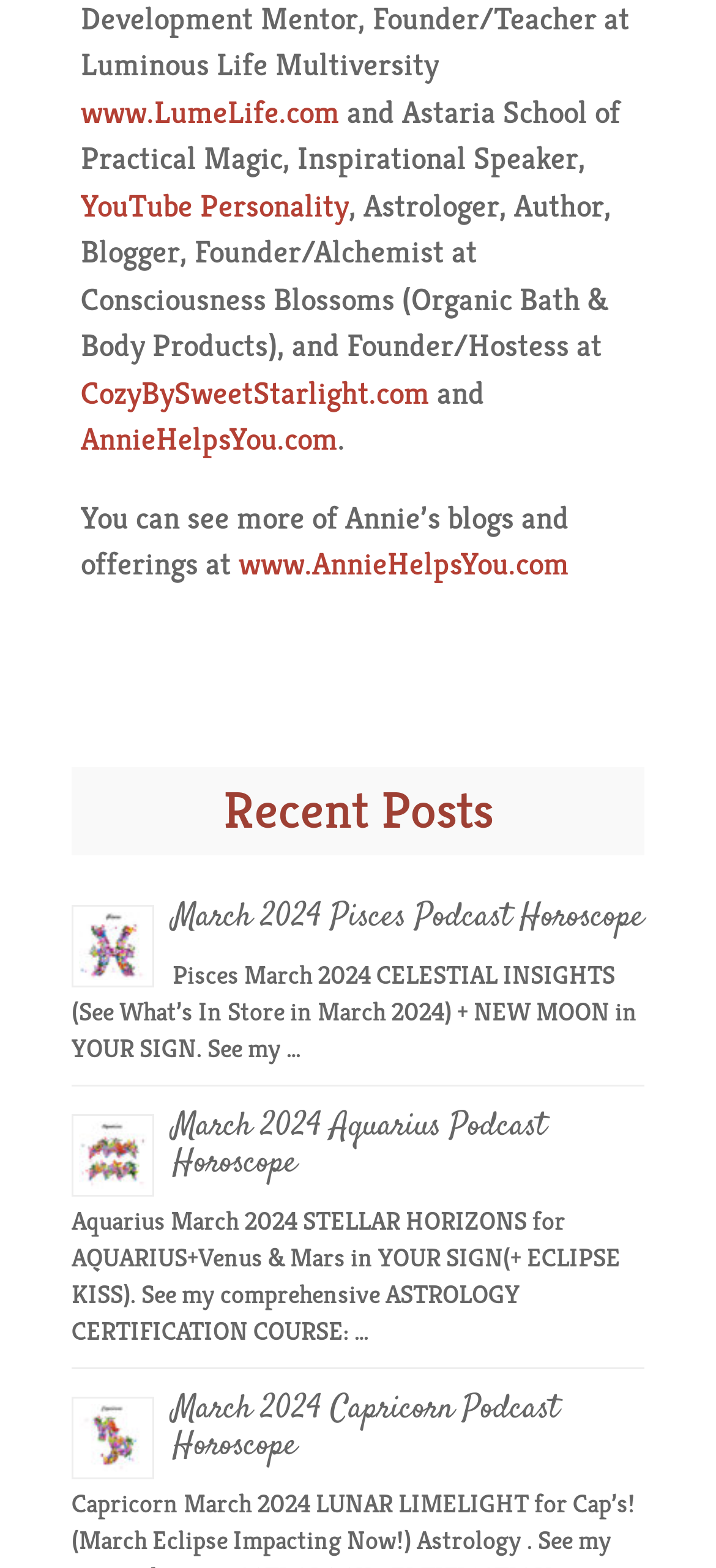Predict the bounding box coordinates of the area that should be clicked to accomplish the following instruction: "visit LumeLife website". The bounding box coordinates should consist of four float numbers between 0 and 1, i.e., [left, top, right, bottom].

[0.113, 0.058, 0.474, 0.084]